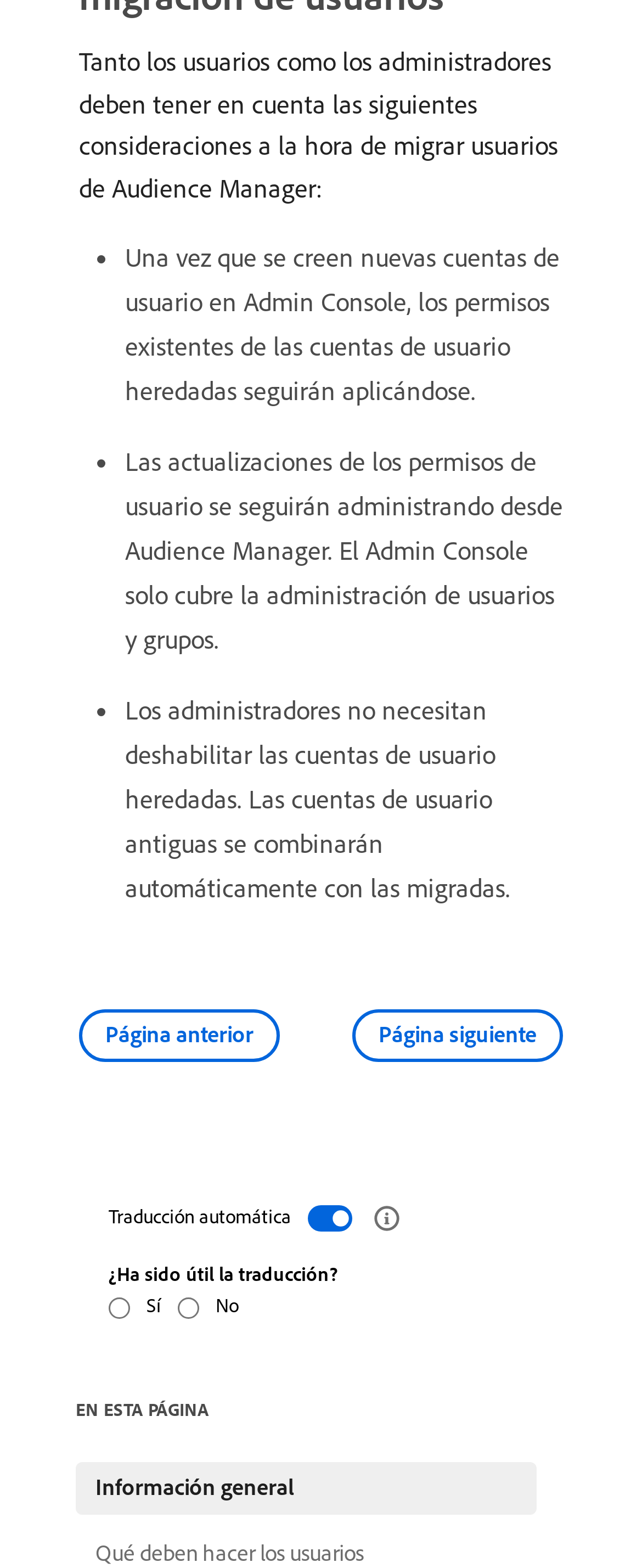Respond with a single word or phrase to the following question:
How many radio buttons are there?

2